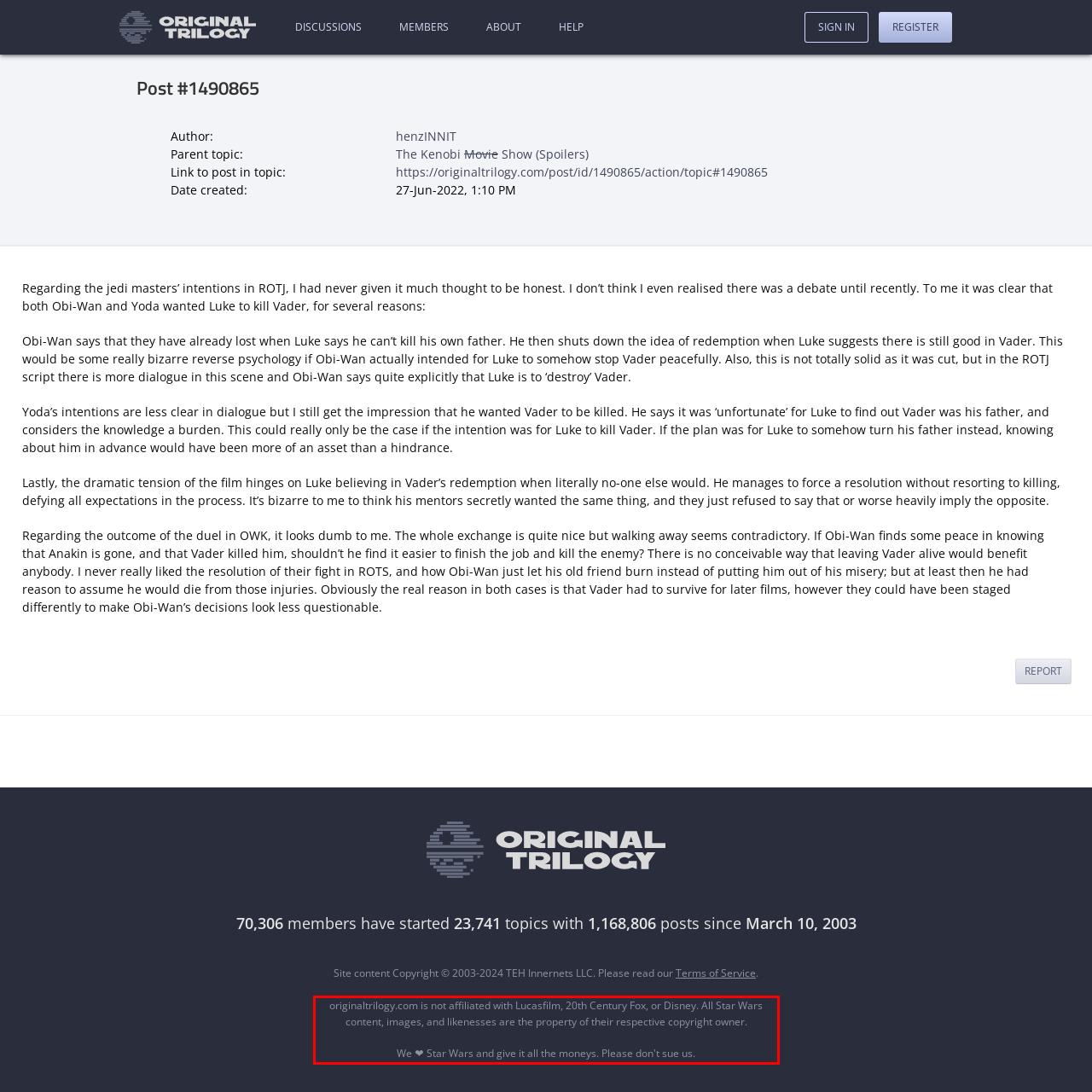You are given a screenshot of a webpage with a UI element highlighted by a red bounding box. Please perform OCR on the text content within this red bounding box.

originaltrilogy.com is not affiliated with Lucasfilm, 20th Century Fox, or Disney. All Star Wars content, images, and likenesses are the property of their respective copyright owner. We ❤️ Star Wars and give it all the moneys. Please don't sue us.